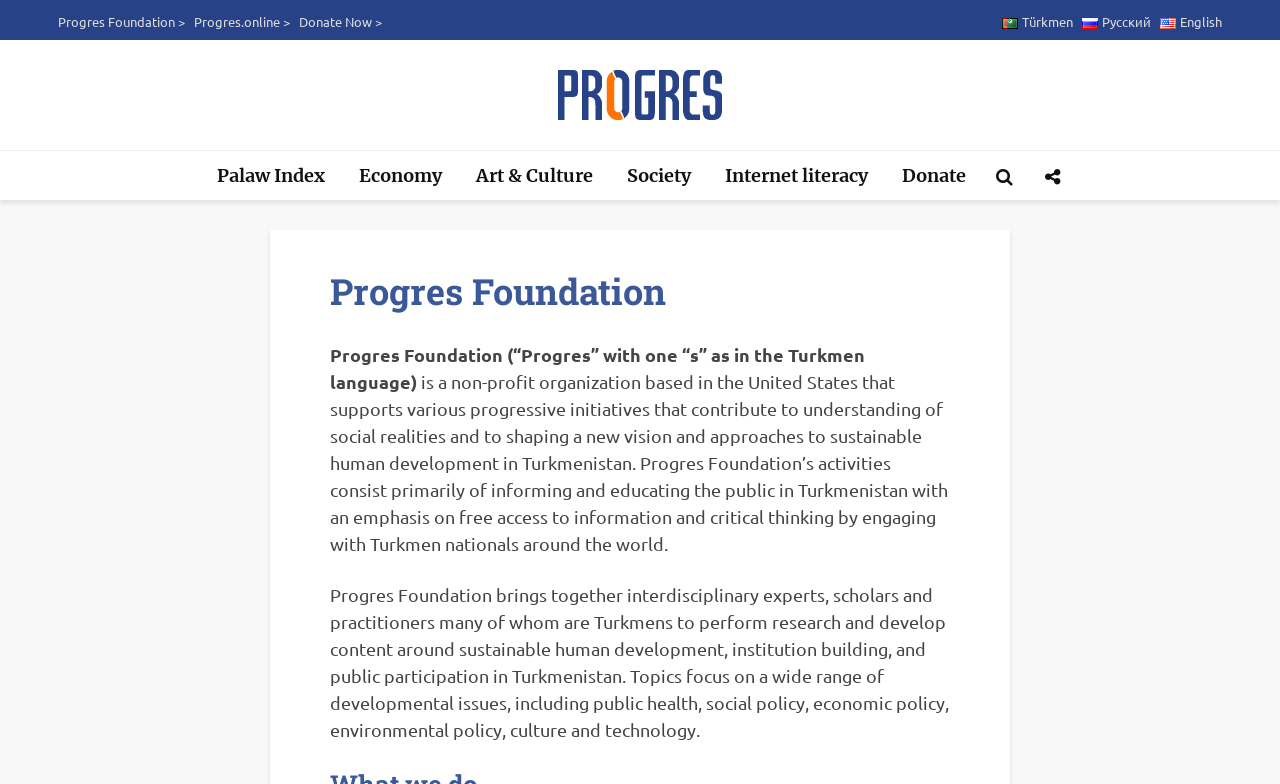Using the element description Bard Rock Cafe, predict the bounding box coordinates for the UI element. Provide the coordinates in (top-left x, top-left y, bottom-right x, bottom-right y) format with values ranging from 0 to 1.

None